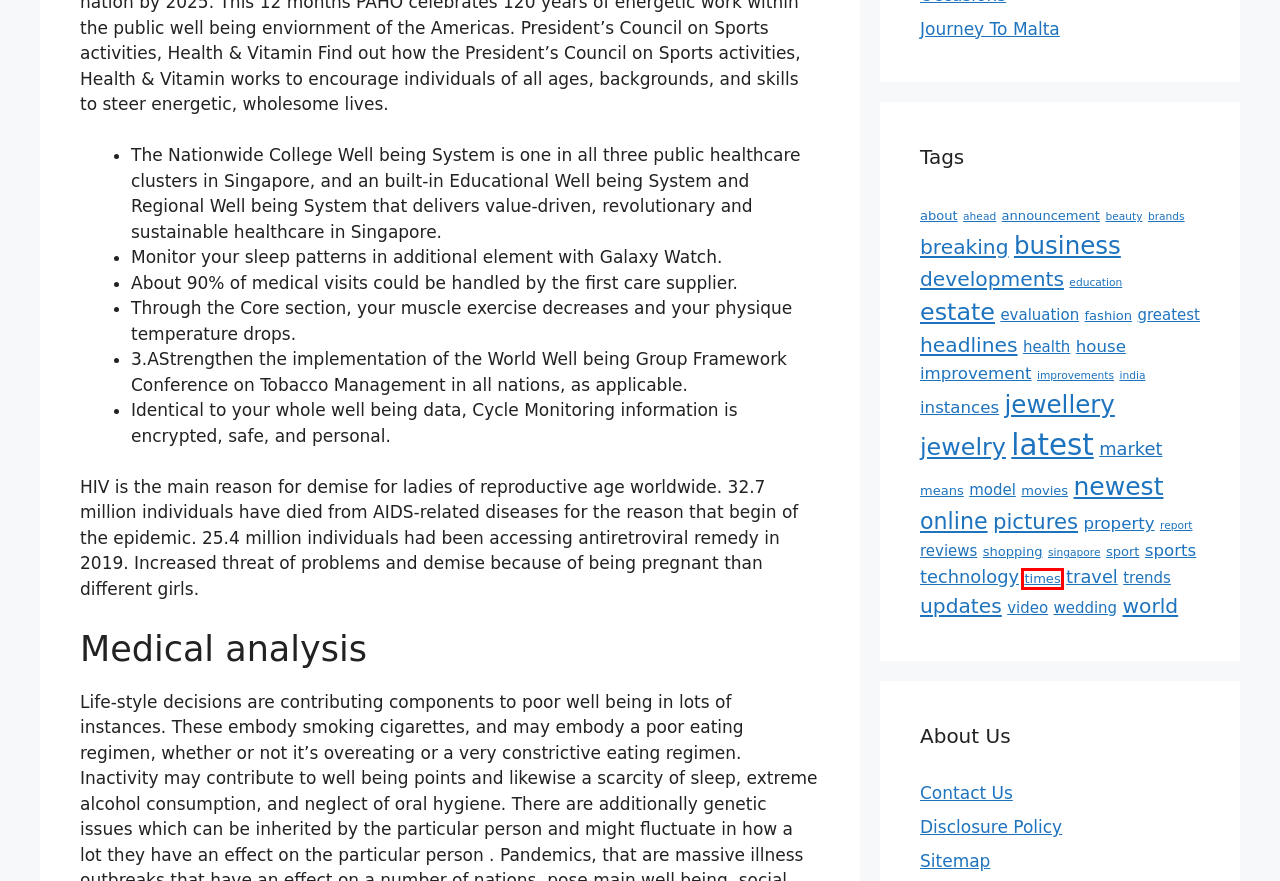Consider the screenshot of a webpage with a red bounding box and select the webpage description that best describes the new page that appears after clicking the element inside the red box. Here are the candidates:
A. wedding - OR
B. instances - OR
C. health - OR
D. times - OR
E. means - OR
F. evaluation - OR
G. education - OR
H. sport - OR

D